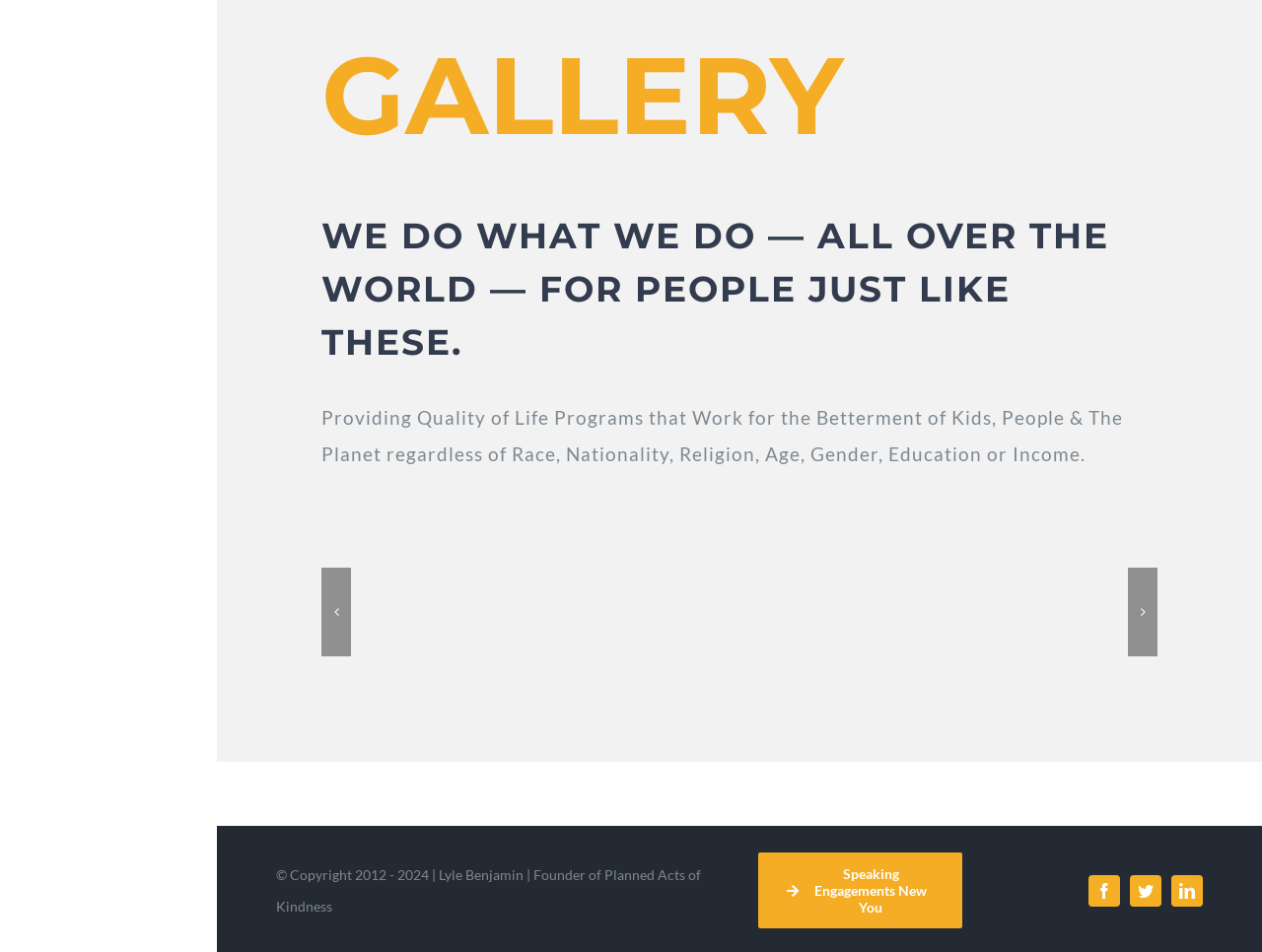Identify the bounding box coordinates of the part that should be clicked to carry out this instruction: "Visit facebook".

[0.863, 0.919, 0.888, 0.952]